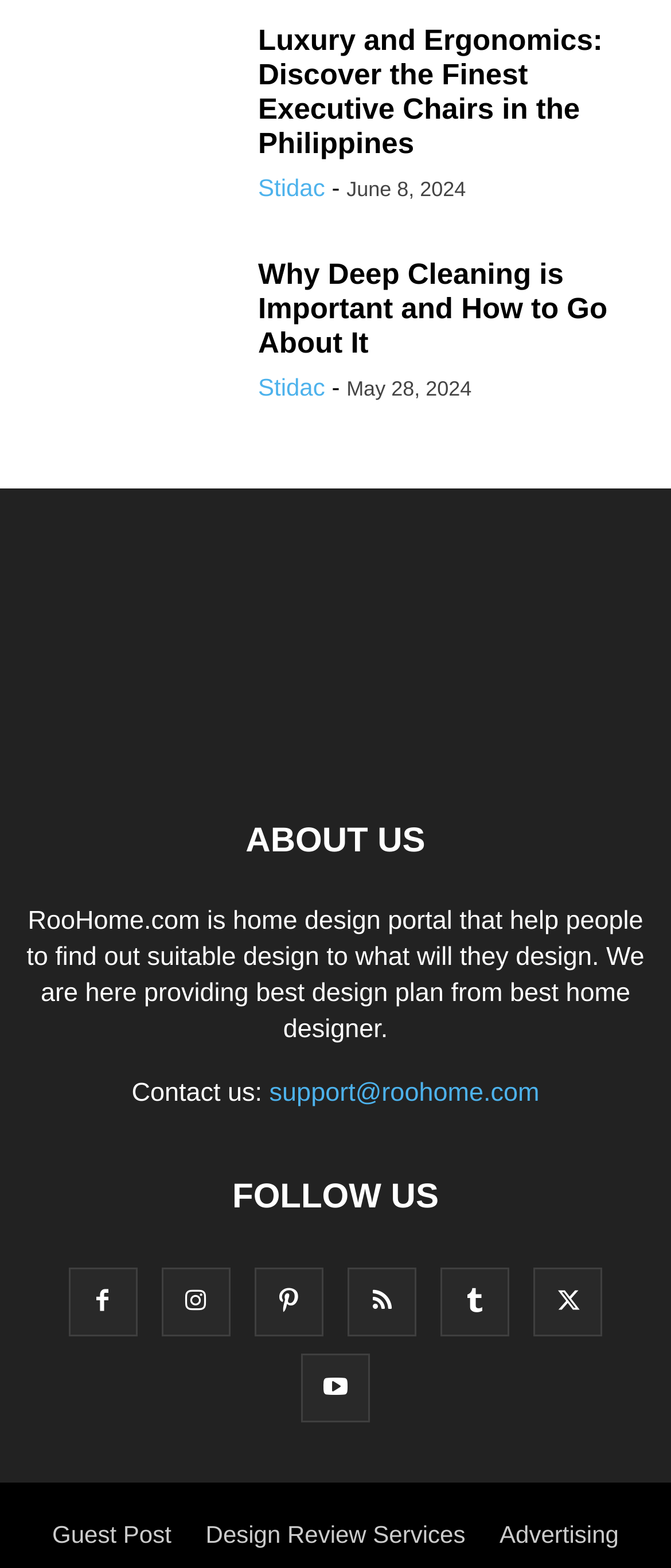Identify the bounding box coordinates for the region of the element that should be clicked to carry out the instruction: "Follow RooHome.com on social media". The bounding box coordinates should be four float numbers between 0 and 1, i.e., [left, top, right, bottom].

[0.101, 0.822, 0.204, 0.841]